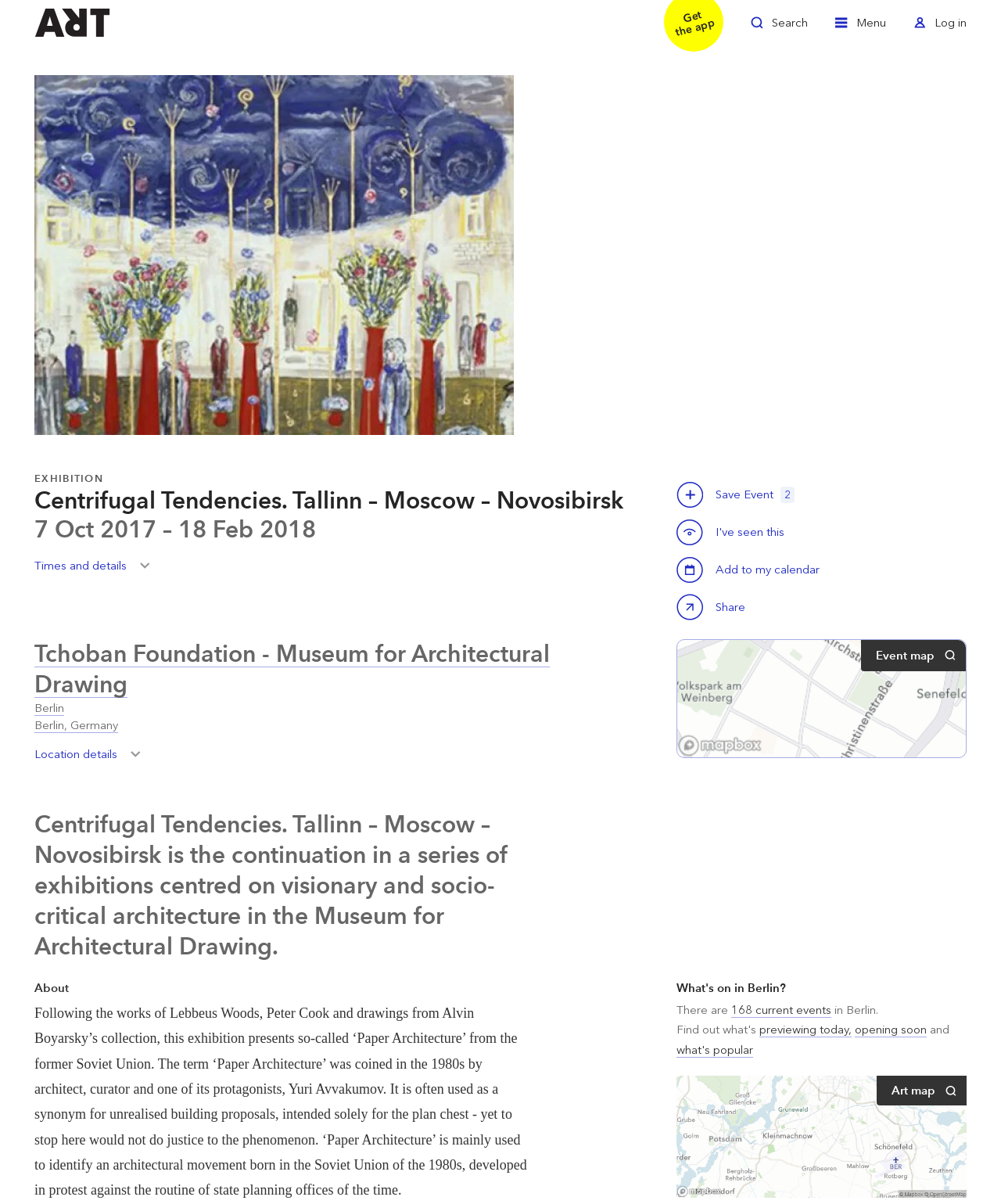Locate the bounding box coordinates of the area that needs to be clicked to fulfill the following instruction: "View location details". The coordinates should be in the format of four float numbers between 0 and 1, namely [left, top, right, bottom].

[0.034, 0.619, 0.148, 0.643]